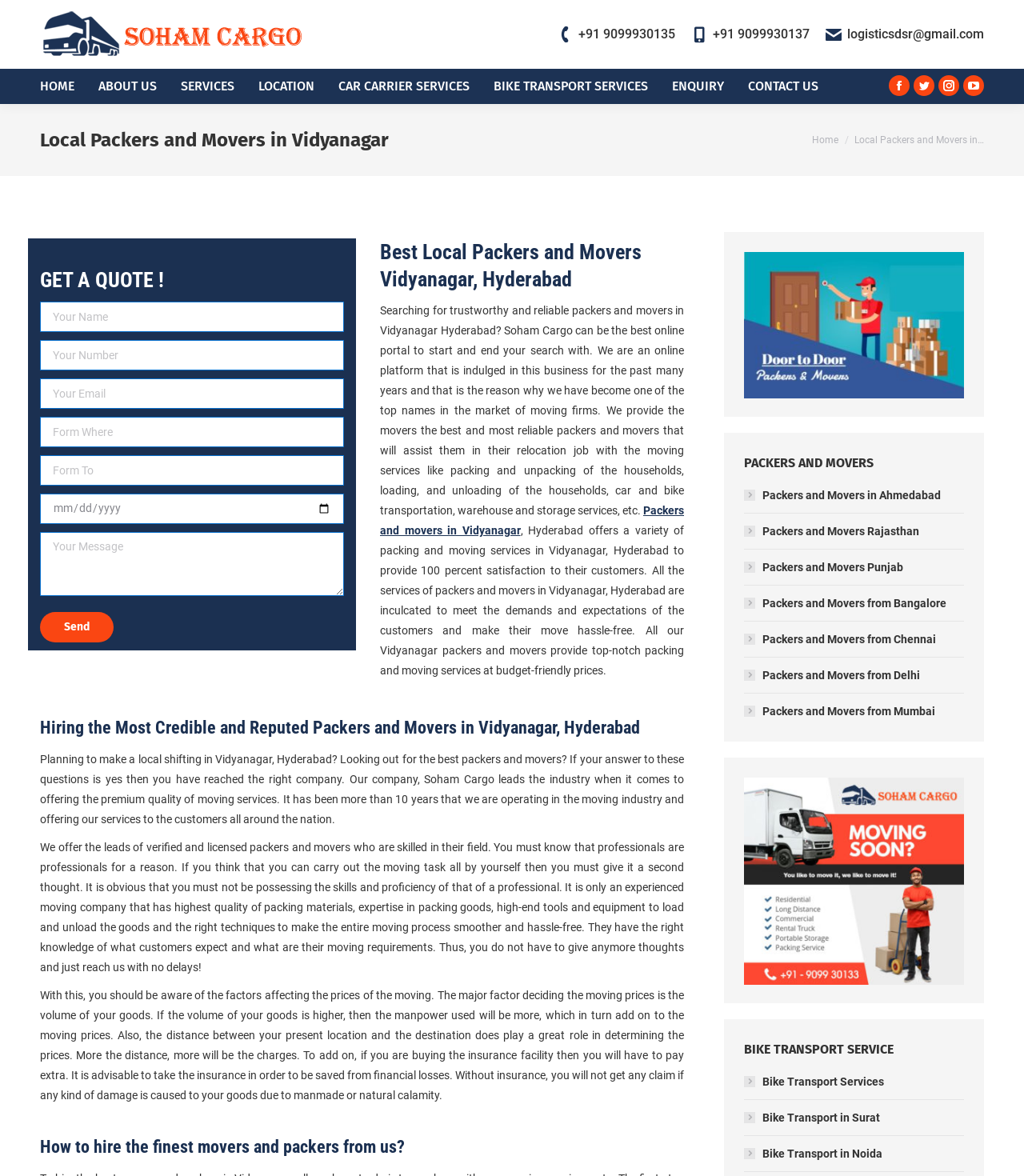Please answer the following question using a single word or phrase: How can I get a quote?

Fill out the form